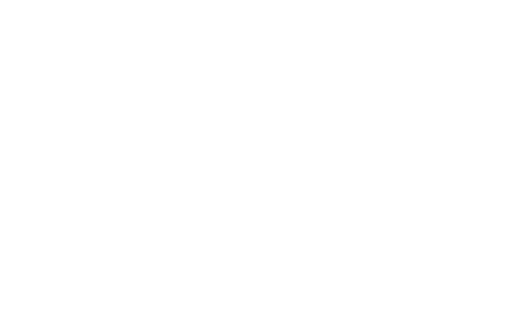Carefully examine the image and provide an in-depth answer to the question: What industry does this device relate to?

The image provides a visual representation relevant to the petrochemical industry and its advanced technologies for emission control, ensuring compliance with environmental regulations while improving operational efficiency.